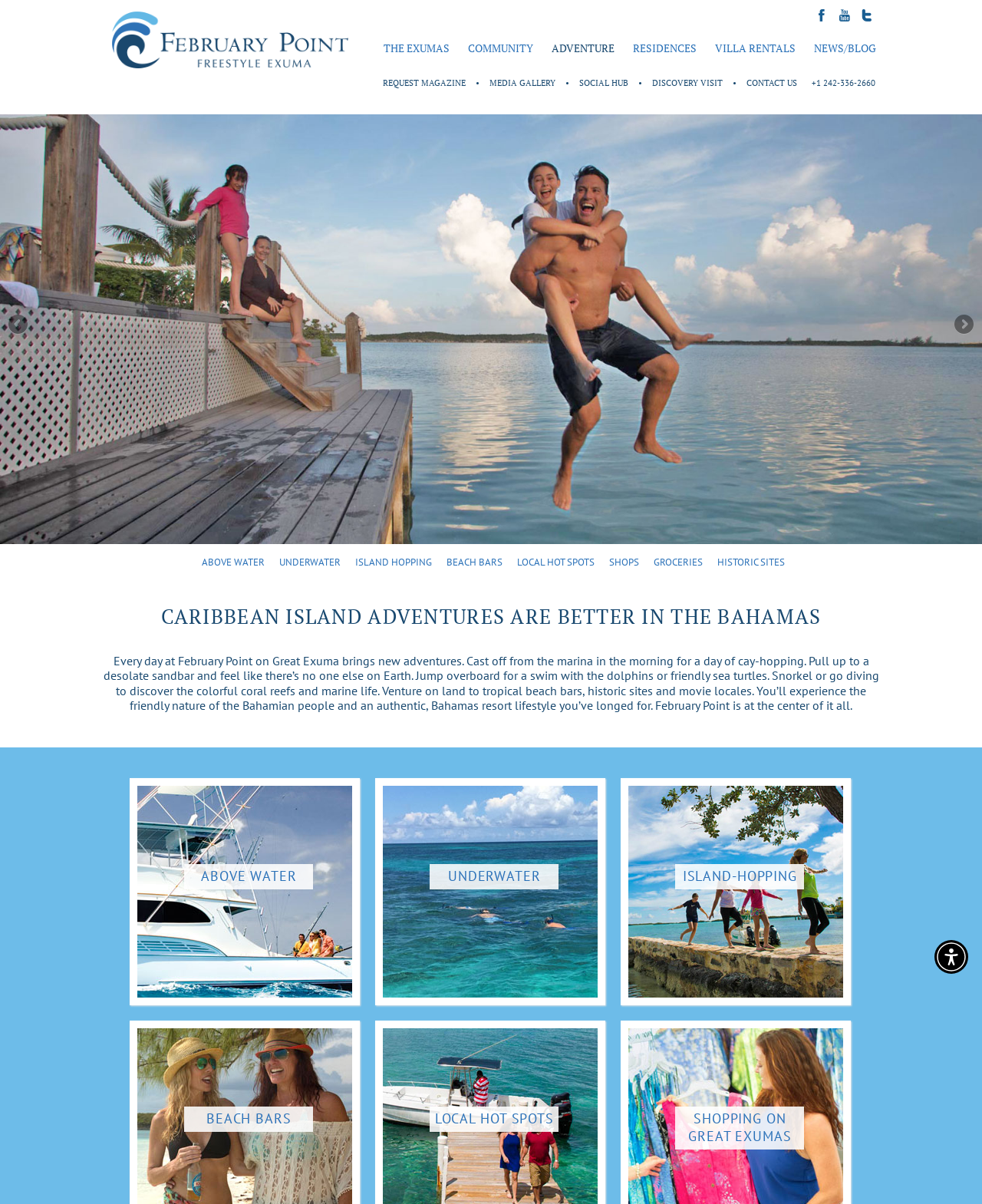Examine the image carefully and respond to the question with a detailed answer: 
What type of content is displayed in the slideshow?

The slideshow contains images related to adventure, such as island-hopping, snorkeling, and exploring the Exumas. This is evident from the image descriptions and the context of the webpage, which suggests that the slideshow is showcasing the various adventure activities available at the February Point resort.